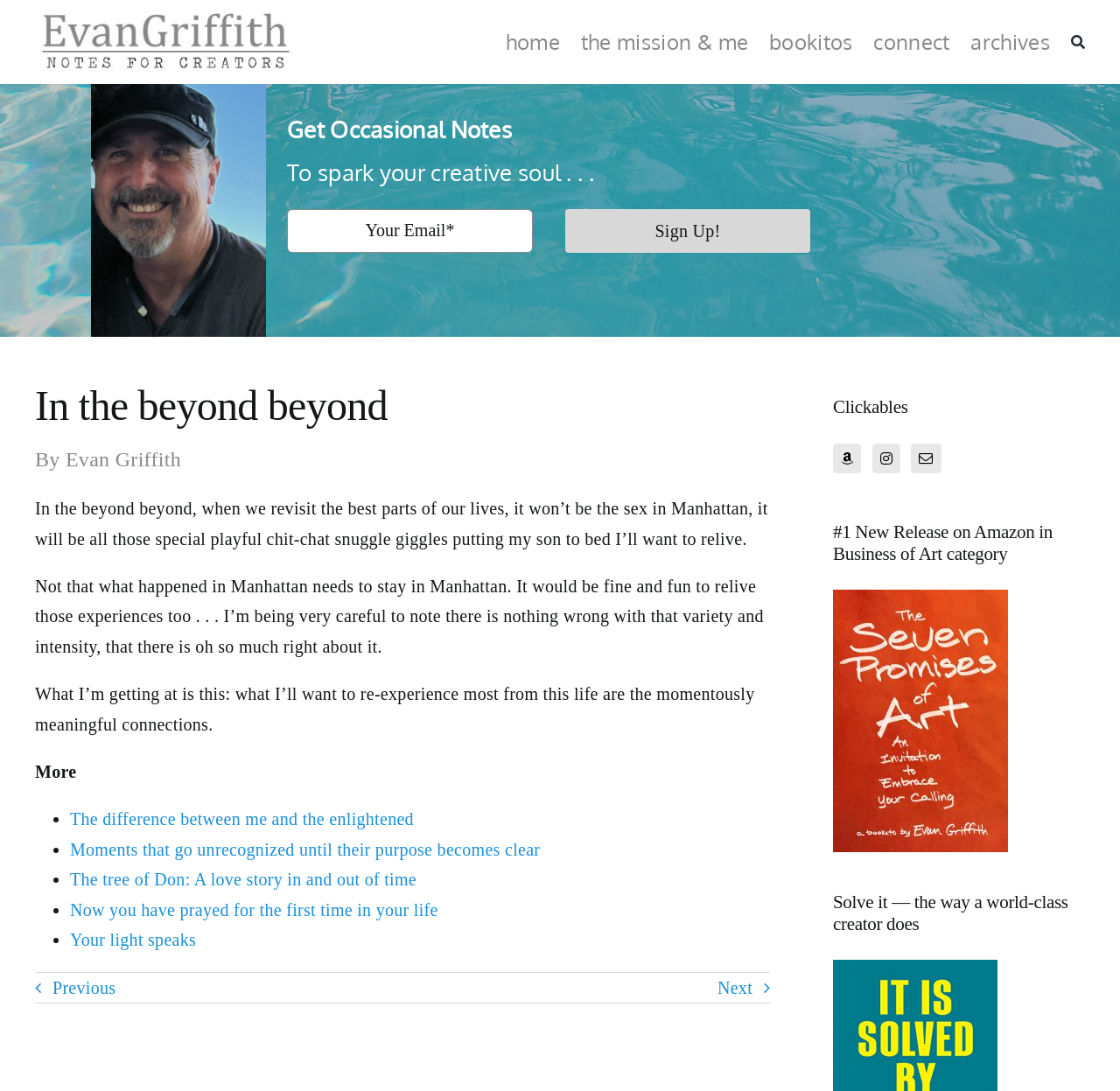What is the name of the logo?
Please provide an in-depth and detailed response to the question.

The link 'Evan-Griffith-Notes-for-Creators-Logo' is likely the logo of the website, and its name is 'Evan Griffith Notes for Creators'.